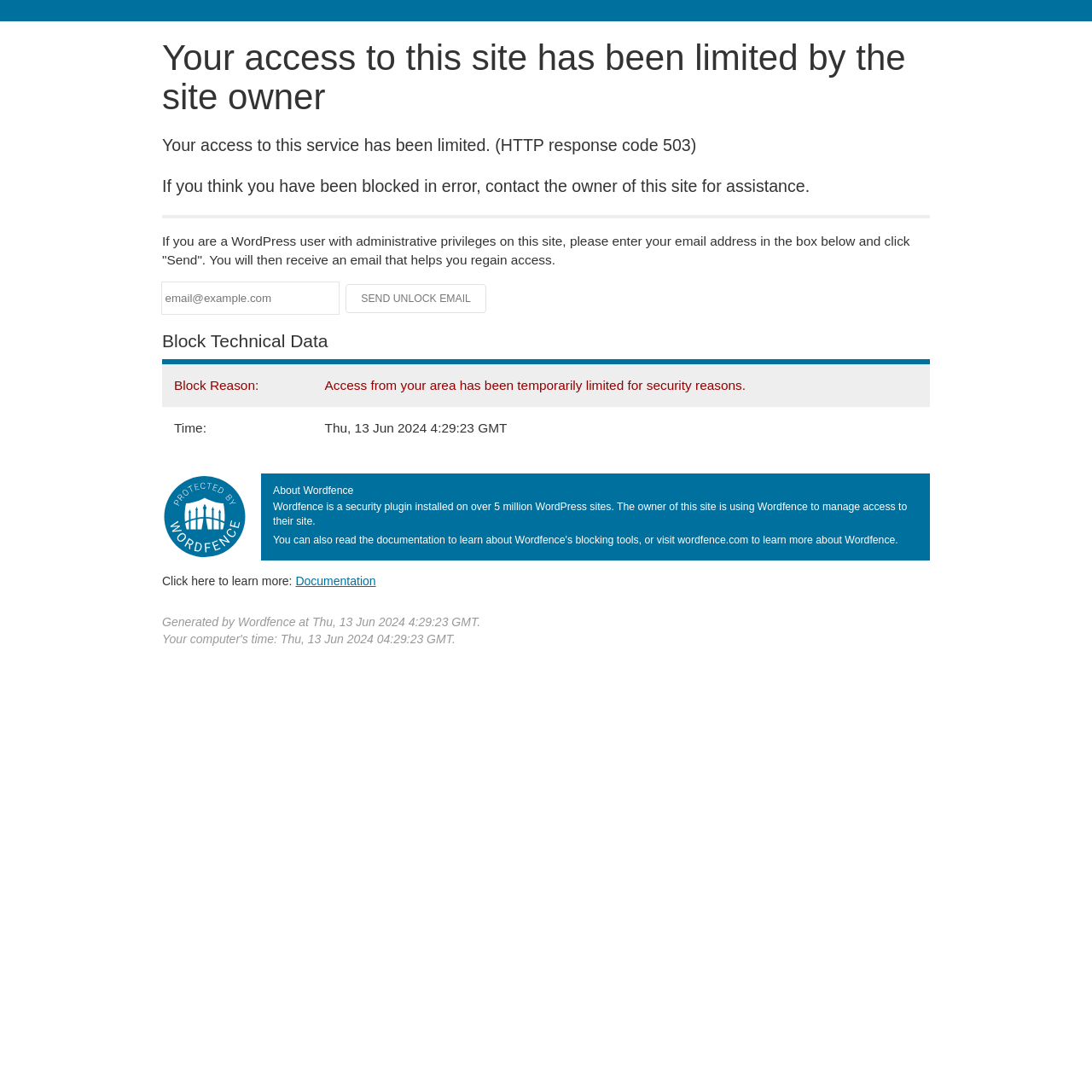Explain in detail what is displayed on the webpage.

The webpage appears to be a blocked access page, indicating that the user's access to the site has been limited by the site owner. At the top of the page, there is a heading with the same message. Below this heading, there are three paragraphs of text explaining the reason for the block, how to regain access, and what to do if you are a WordPress user with administrative privileges.

A horizontal separator line divides the top section from the rest of the page. Below the separator, there is a text box where users can enter their email address to receive an unlock email, accompanied by a "Send Unlock Email" button.

Further down the page, there is a section titled "Block Technical Data" with a table containing two rows of information. The first row displays the block reason, and the second row shows the time of the block.

To the right of the table, there is an image. Below the image, there is a heading "About Wordfence" followed by a paragraph of text describing Wordfence as a security plugin. A link to learn more about Wordfence is provided, along with a static text indicating the generation of the page by Wordfence at a specific date and time.

In total, there are 5 headings, 11 static text elements, 1 textbox, 1 button, 1 image, 1 table, and 1 link on the page.